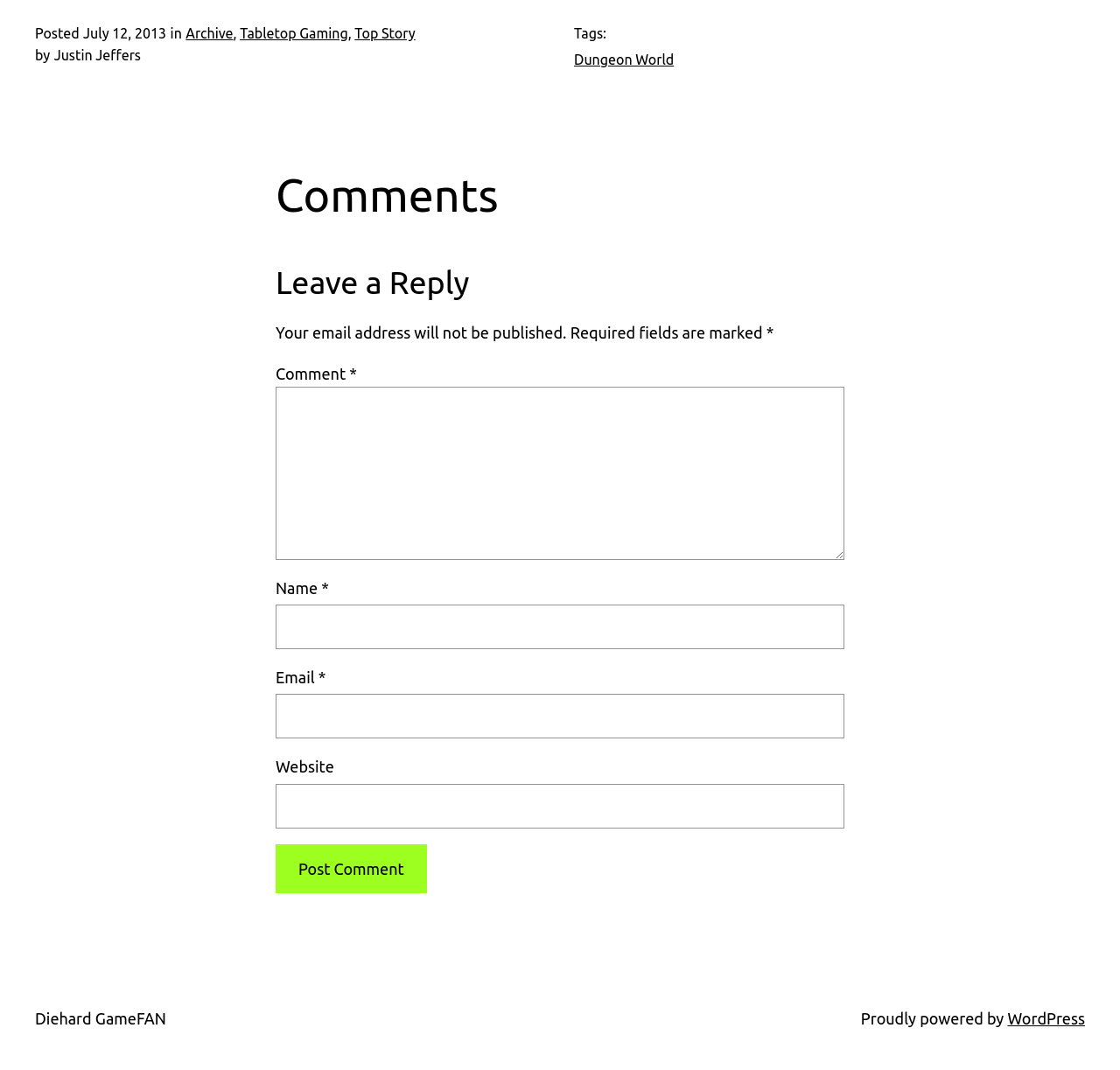Locate the bounding box coordinates of the area to click to fulfill this instruction: "View OUR FOCUS". The bounding box should be presented as four float numbers between 0 and 1, in the order [left, top, right, bottom].

None